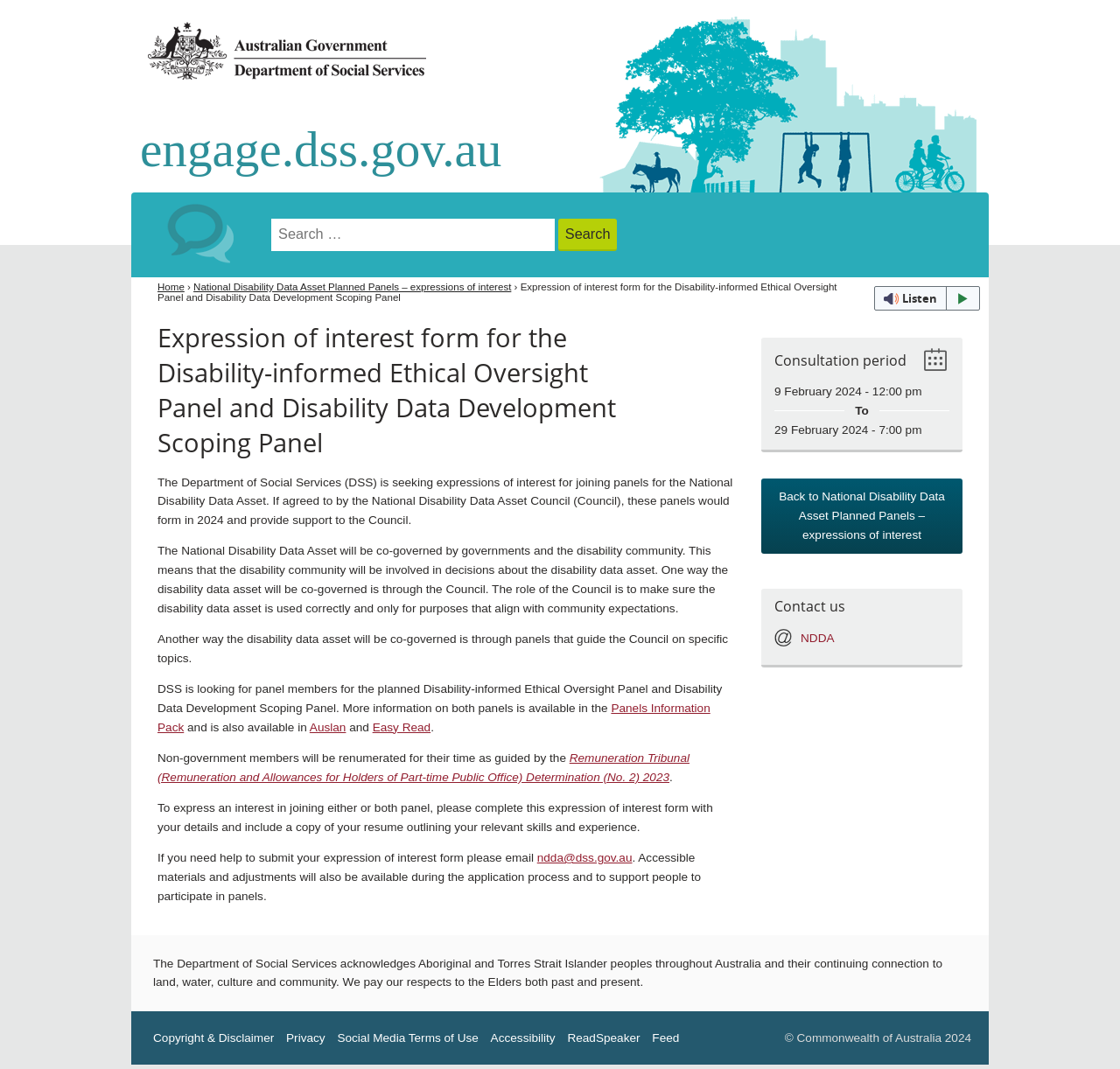Can you find the bounding box coordinates for the element to click on to achieve the instruction: "Contact us through NDDA"?

[0.715, 0.591, 0.745, 0.603]